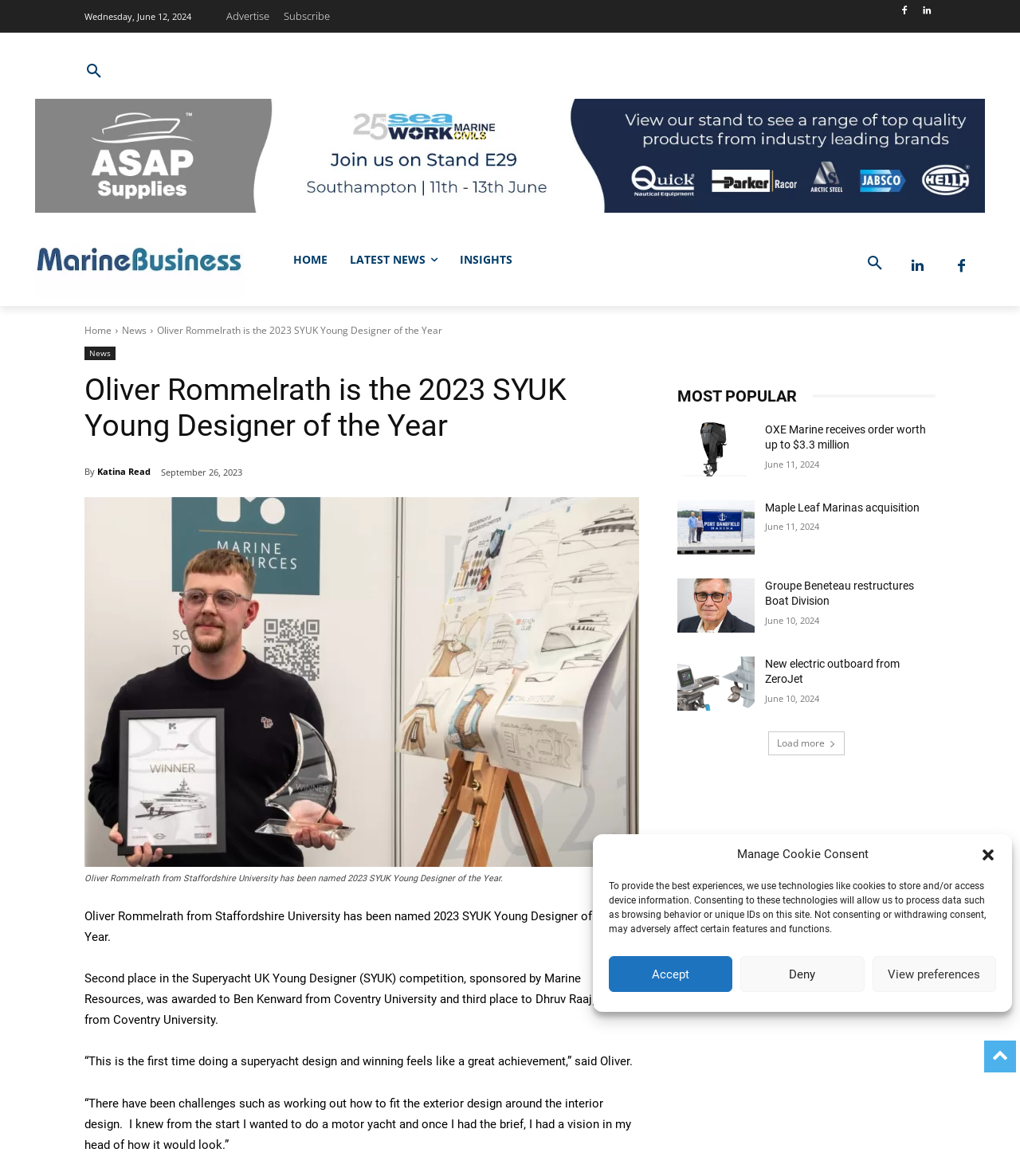Based on the element description, predict the bounding box coordinates (top-left x, top-left y, bottom-right x, bottom-right y) for the UI element in the screenshot: Maple Leaf Marinas acquisition

[0.75, 0.426, 0.902, 0.437]